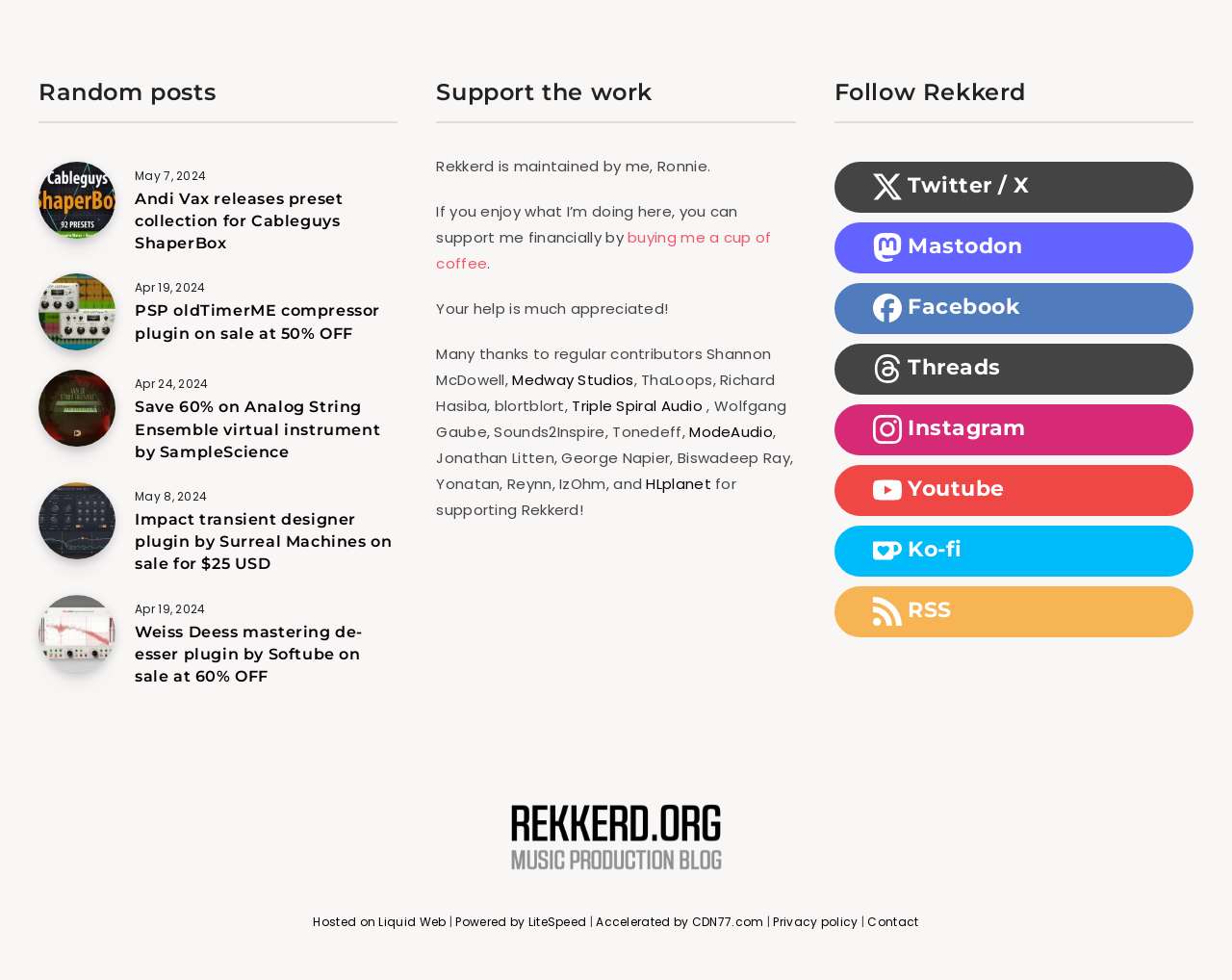Using the given description, provide the bounding box coordinates formatted as (top-left x, top-left y, bottom-right x, bottom-right y), with all values being floating point numbers between 0 and 1. Description: HLplanet

[0.525, 0.483, 0.577, 0.509]